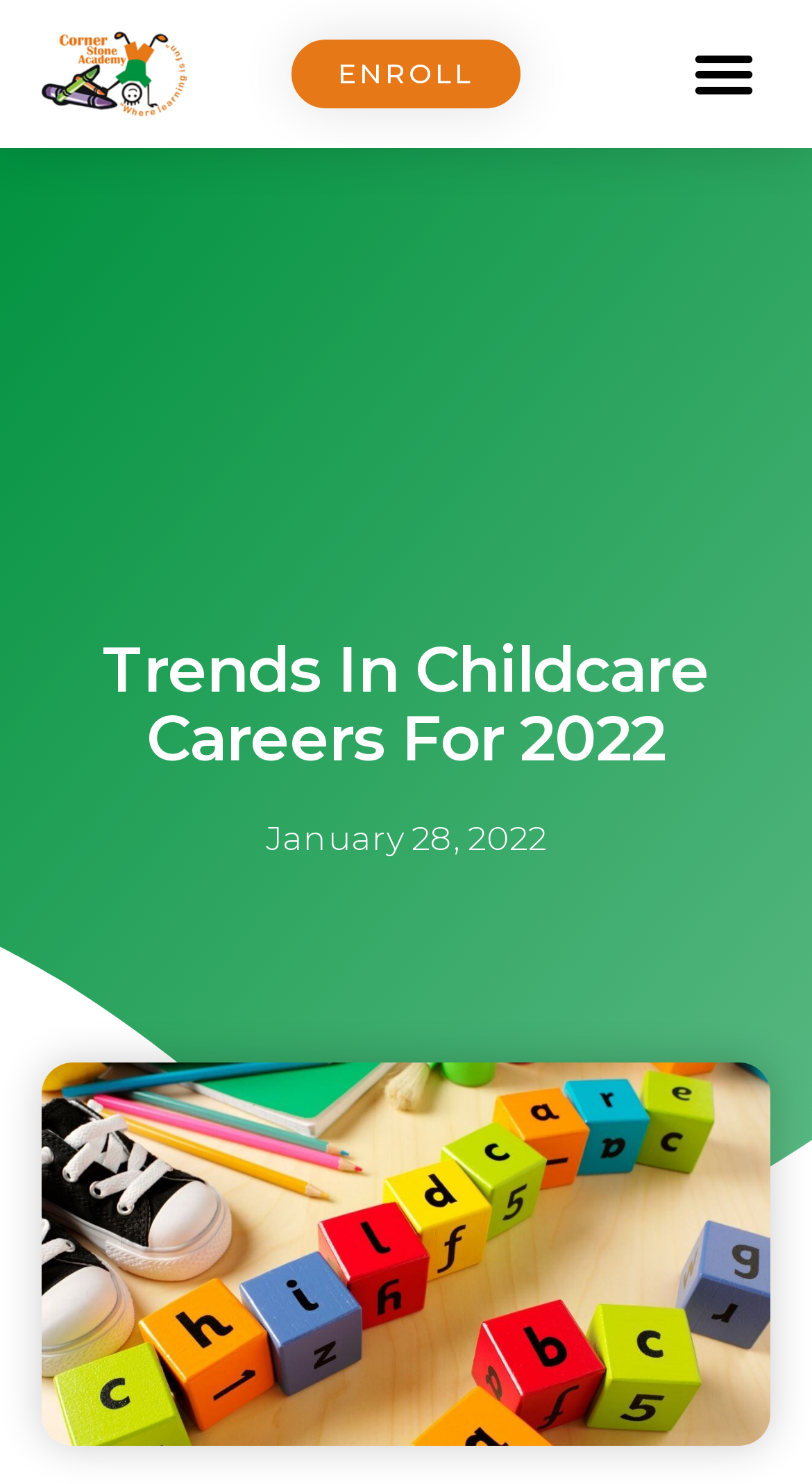Find the bounding box coordinates of the UI element according to this description: "alt="Cornerstone Academy Logo"".

[0.051, 0.021, 0.231, 0.079]